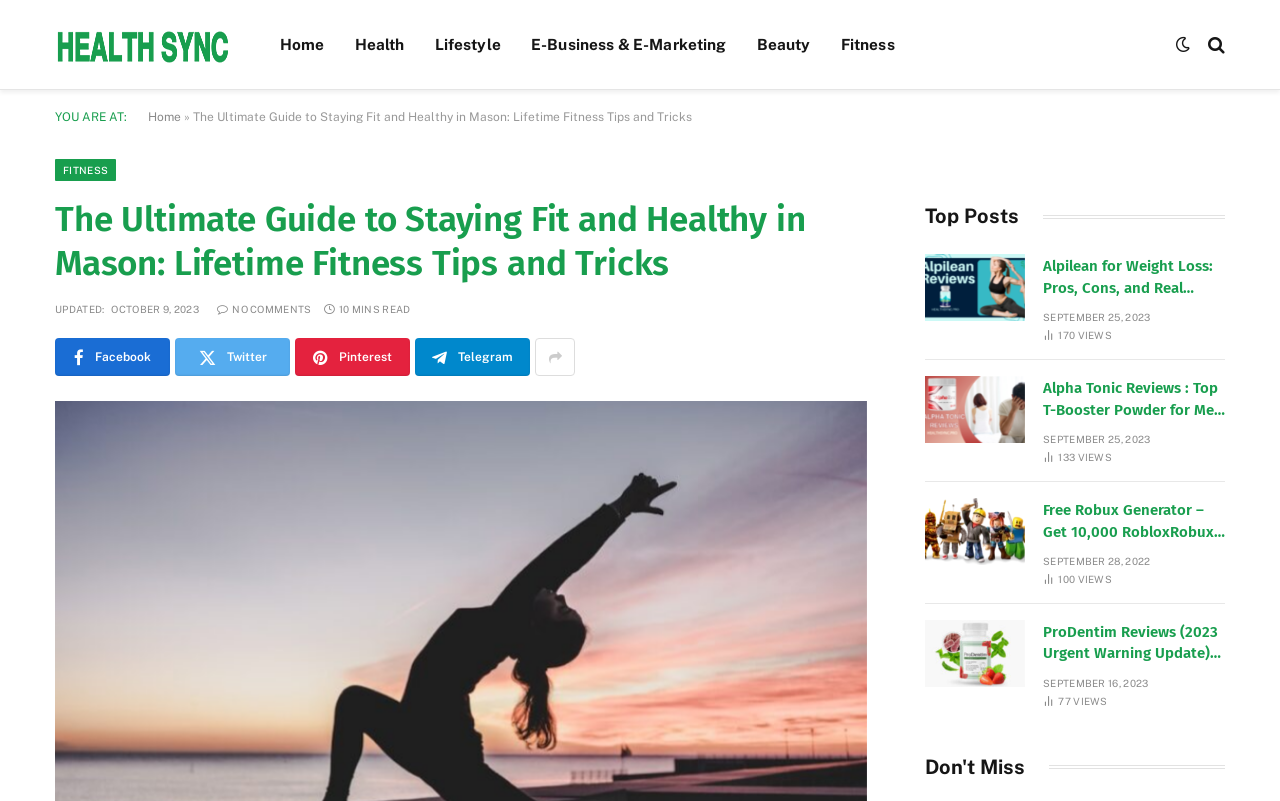Utilize the details in the image to thoroughly answer the following question: What is the name of the website?

I determined the name of the website by looking at the link element 'Health Sync Pro' located at [0.043, 0.016, 0.18, 0.096] which is a child of the Root Element.